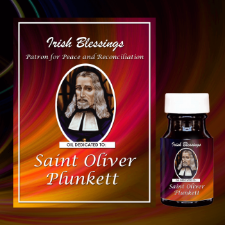Please use the details from the image to answer the following question comprehensively:
What is the background color of the label?

The background is a vibrant swirl of reds and golds, creating a warm and inviting atmosphere that reflects the theme of blessings and serenity.